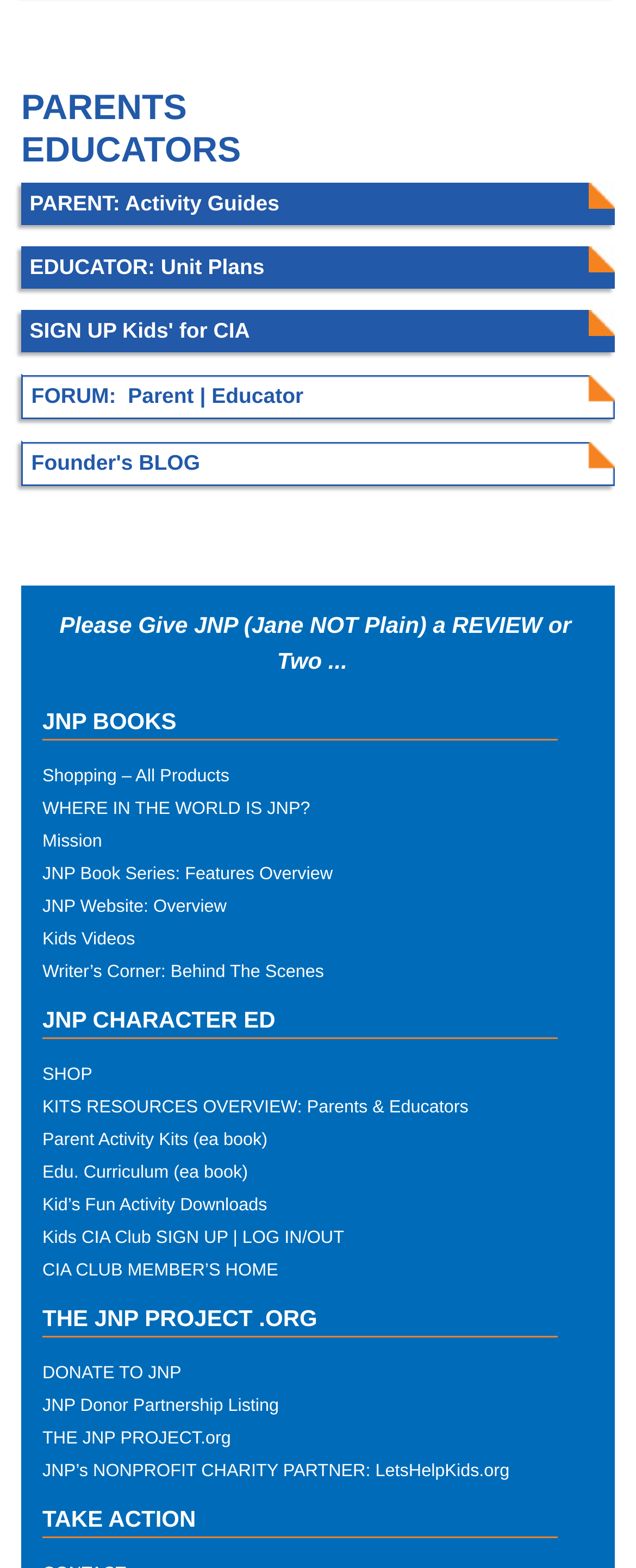Can you determine the bounding box coordinates of the area that needs to be clicked to fulfill the following instruction: "Sign up for Kids' CIA"?

[0.033, 0.197, 0.967, 0.224]